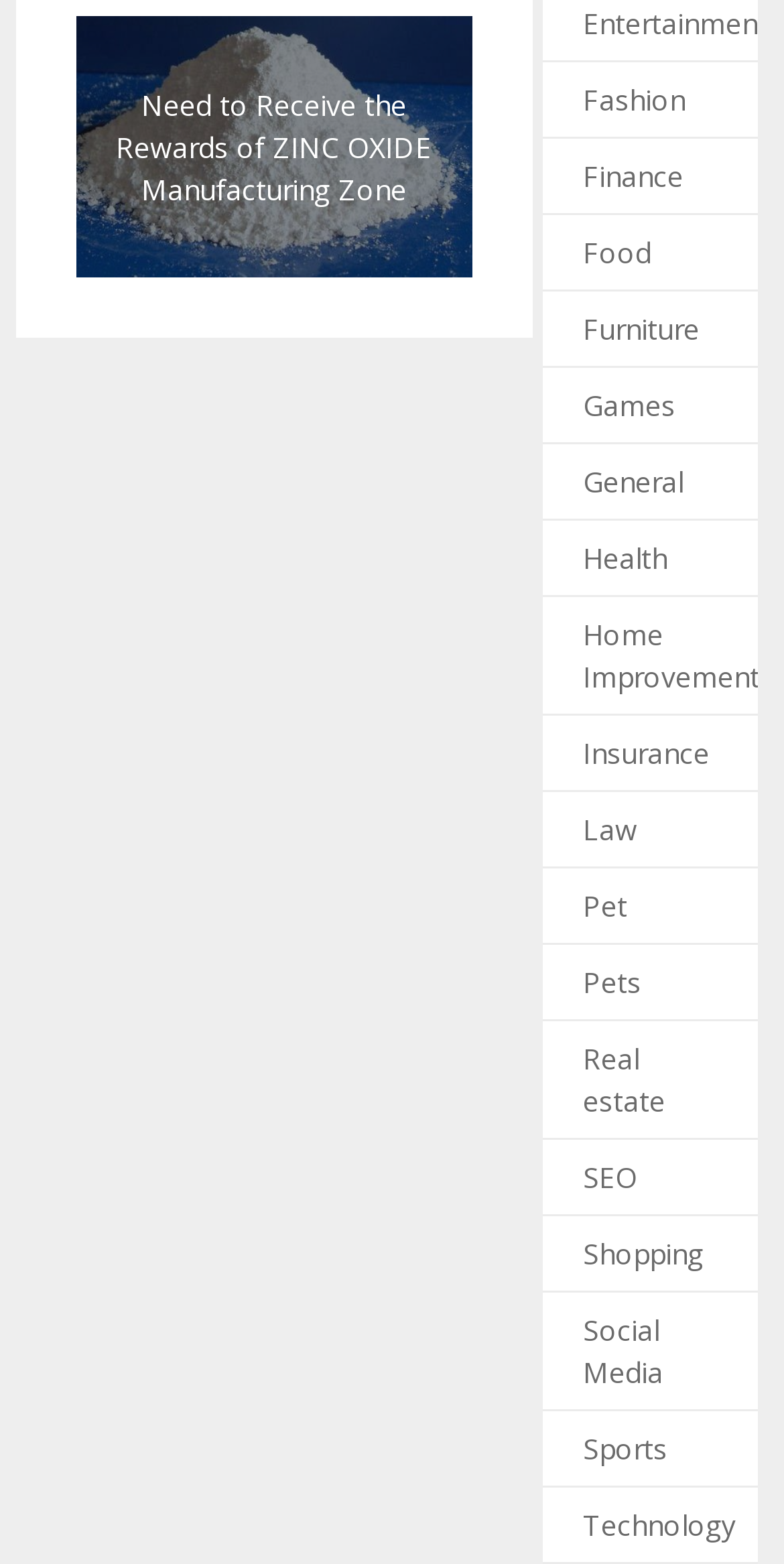Determine the coordinates of the bounding box for the clickable area needed to execute this instruction: "View Health".

[0.743, 0.344, 0.851, 0.368]